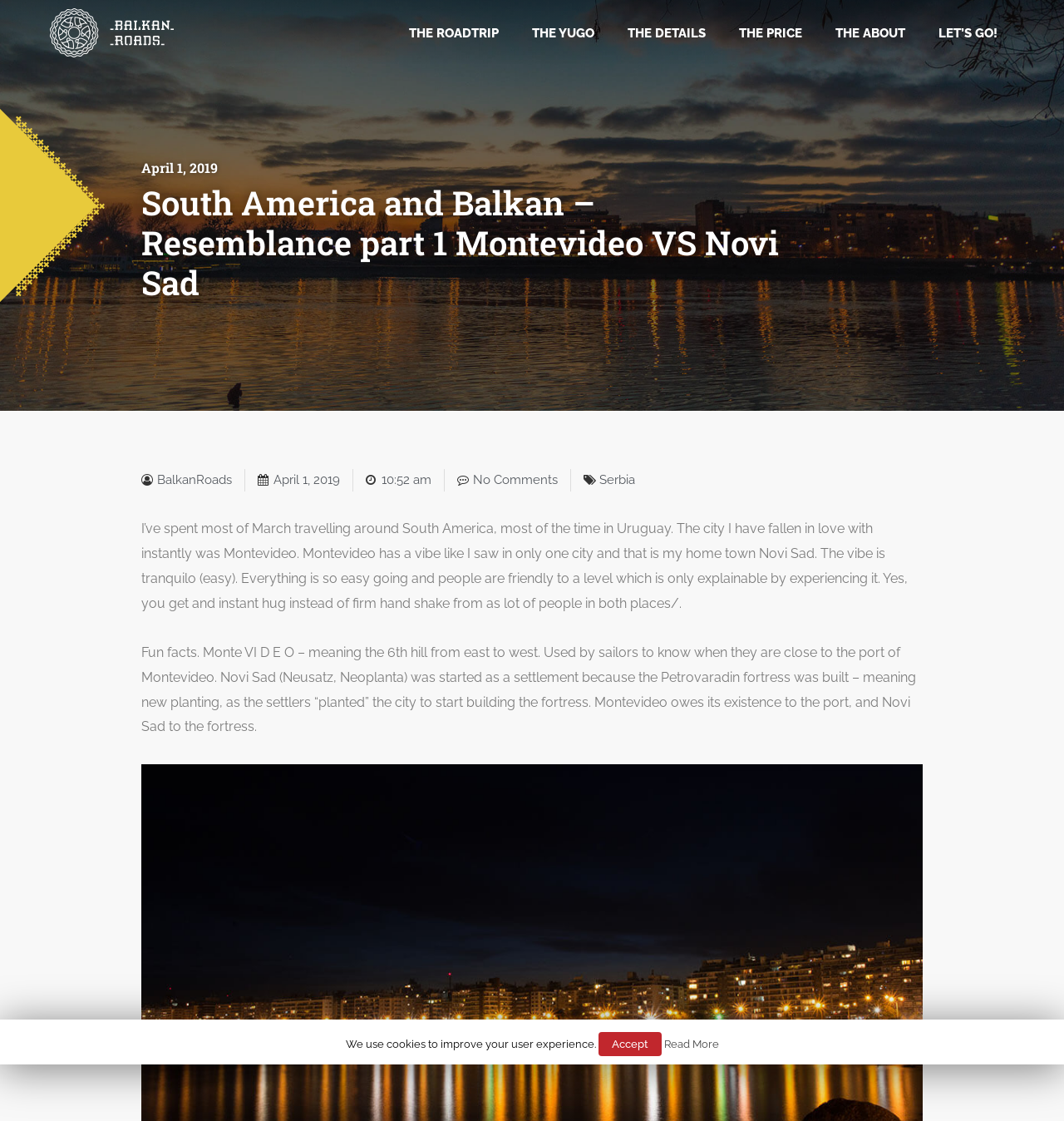Summarize the webpage comprehensively, mentioning all visible components.

This webpage is about the author's travel experience in South America, specifically in Uruguay, and their comparison with Balkan cities. At the top, there are seven links in a row, including "THE ROADTRIP", "THE YUGO", "THE DETAILS", "THE PRICE", "THE ABOUT", and "LET'S GO!". Below these links, there is a date "April 1, 2019" and a heading that reads "South America and Balkan – Resemblance part 1 Montevideo VS Novi Sad". 

To the right of the date, there are three links: "BalkanRoads", "April 1, 2019", and "No Comments". Below these links, there is a time "10:52 am" and another link "Serbia". 

The main content of the webpage is a passage of text that describes the author's experience in Montevideo, Uruguay, and how it reminds them of their hometown Novi Sad. The text is divided into two paragraphs. The first paragraph describes the city's vibe and the friendly people, while the second paragraph shares some fun facts about Montevideo and Novi Sad. 

At the very bottom of the page, there is a notice about cookies and two links: "Accept" and "Read More".